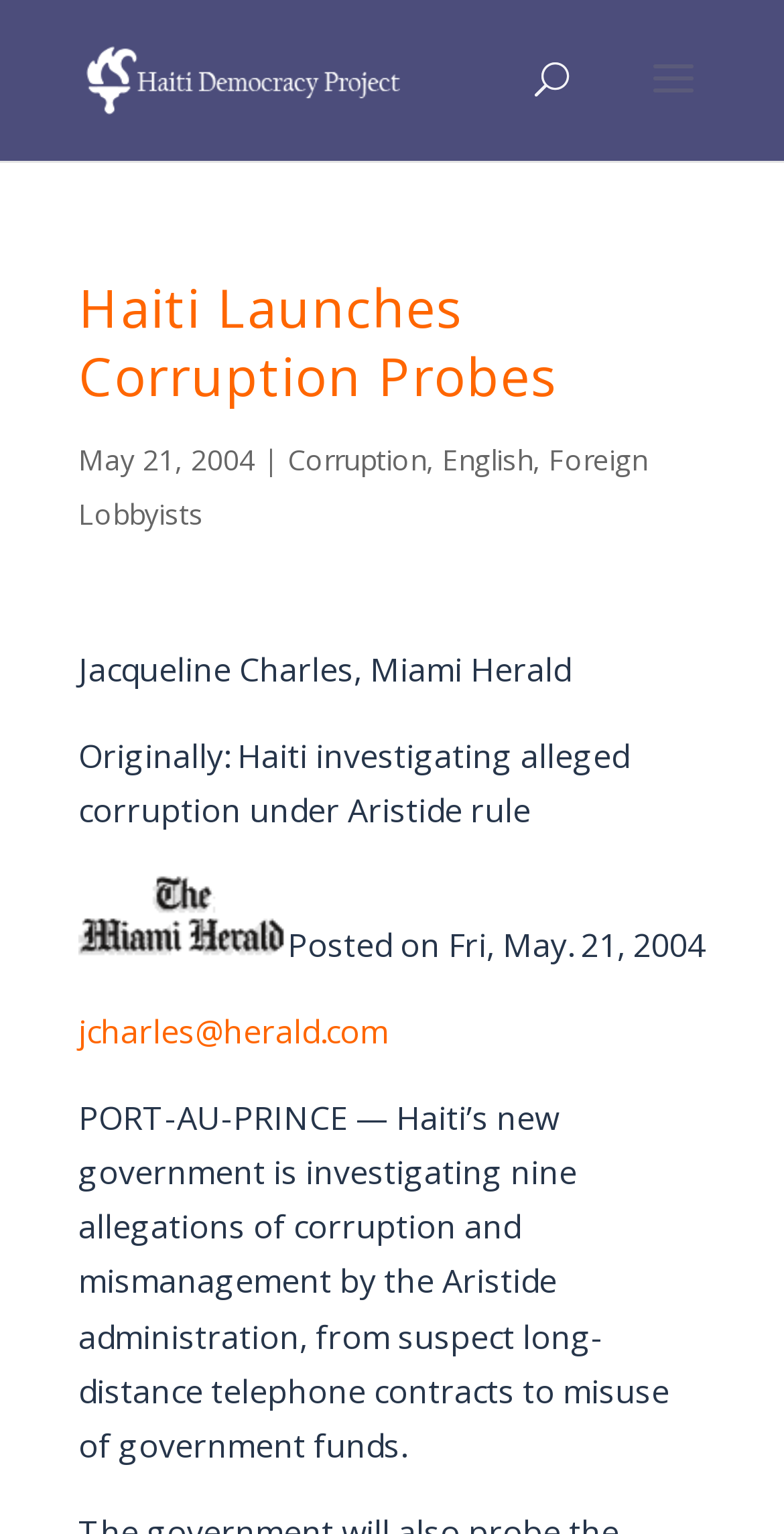What is the topic of the article?
Kindly offer a detailed explanation using the data available in the image.

I inferred the topic of the article by looking at the heading 'Haiti Launches Corruption Probes' and the content of the article which mentions investigations into corruption and mismanagement by the Aristide administration.